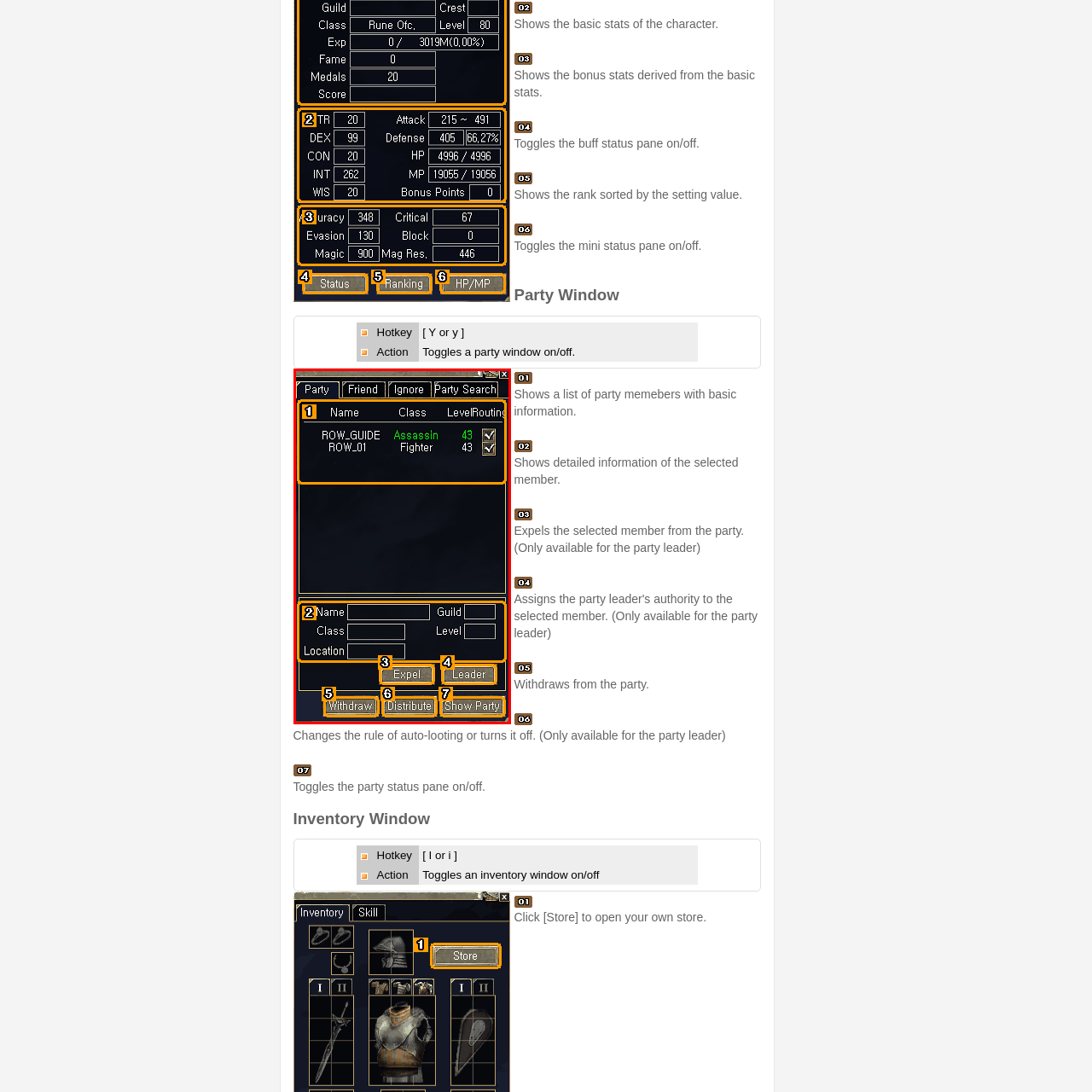What does the 'Distribute' option likely refer to?
Direct your attention to the area of the image outlined in red and provide a detailed response based on the visual information available.

The 'Distribute' option is located among the action buttons for managing party dynamics, and based on its context, it likely refers to sharing loot or resources among party members, facilitating teamwork and cooperation.